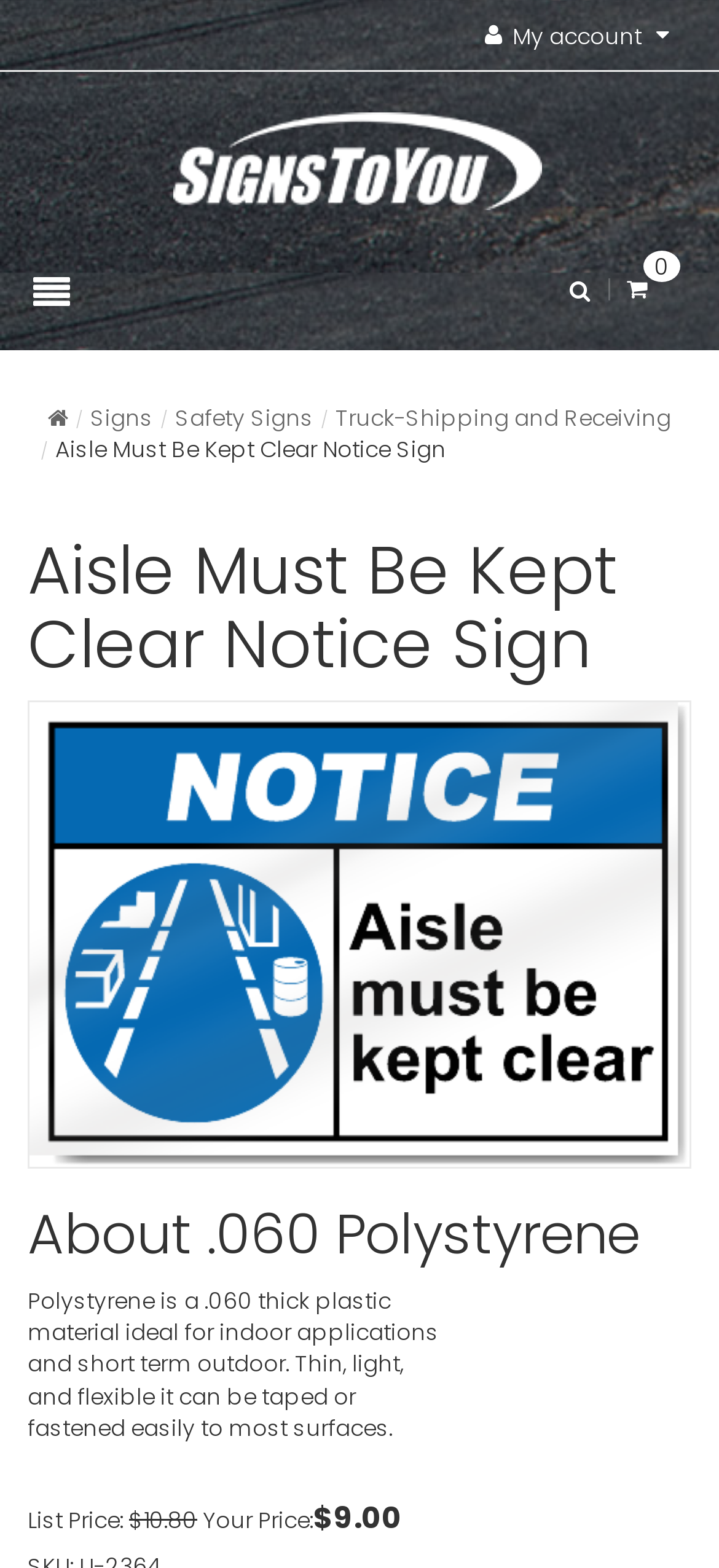Explain the webpage in detail.

The webpage is about "Aisle Must Be Kept Clear Notice Signs" from SignsToYou.com. At the top right corner, there is a "My account" link. Below it, the website's logo "SignsToYou.com" is displayed prominently, with a link to the homepage. 

On the top left, there is a shopping cart icon and a "Signs" link, followed by a series of links to different categories, including "Safety Signs" and "Truck-Shipping and Receiving". 

The main content of the page is about the "Aisle Must Be Kept Clear Notice Sign", which is described in a heading and a static text. Below the description, there is a large image of the sign. 

Under the image, there is a heading "About .060 Polystyrene" and a paragraph of text describing the material used for the sign. 

At the bottom of the page, there is pricing information, with a "List Price" of $10.80 and a discounted "Your Price" of $9.00.